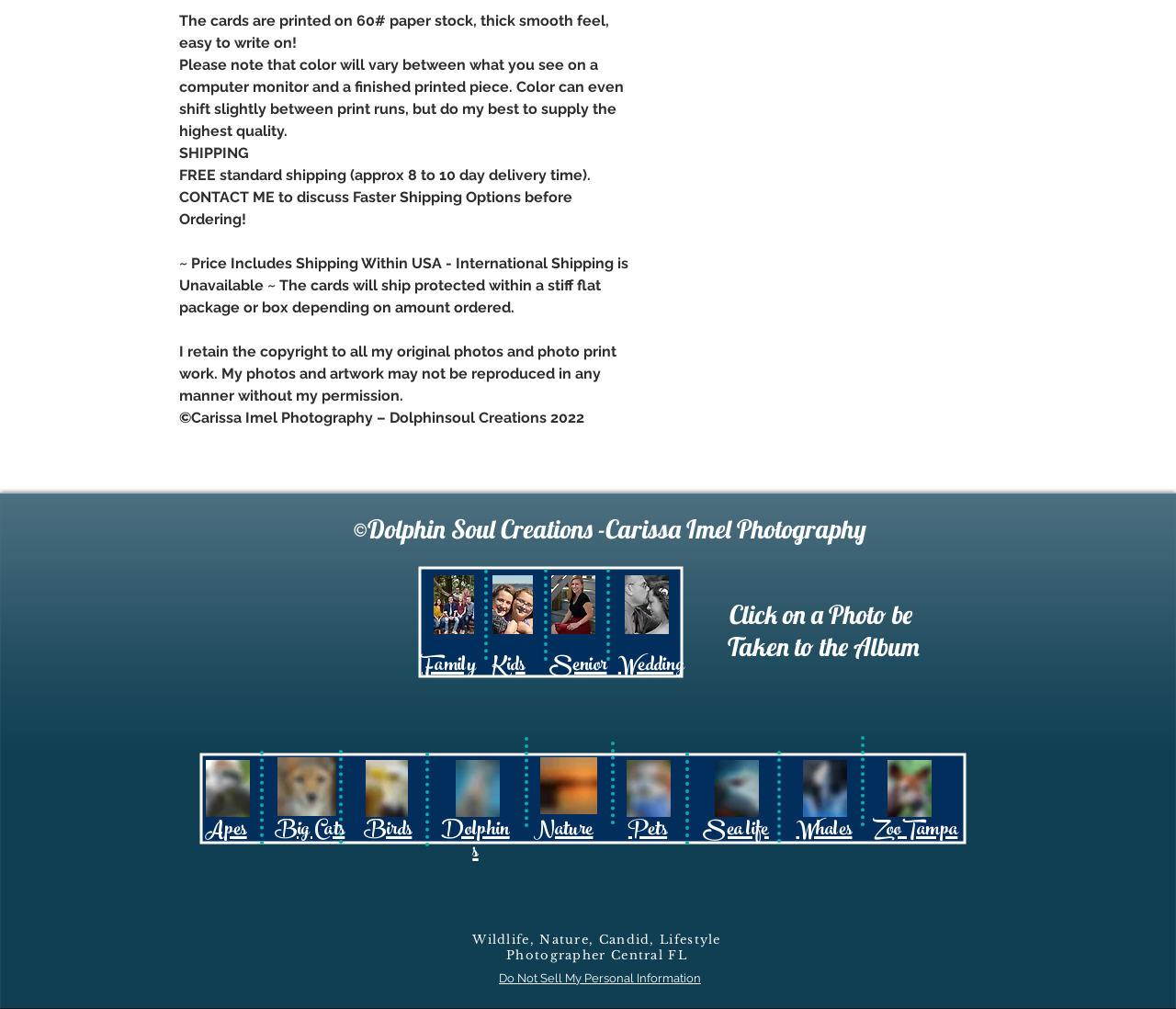Please identify the coordinates of the bounding box that should be clicked to fulfill this instruction: "View the 'Cheetah Tongue-High_edited.jpg' image".

[0.236, 0.75, 0.286, 0.808]